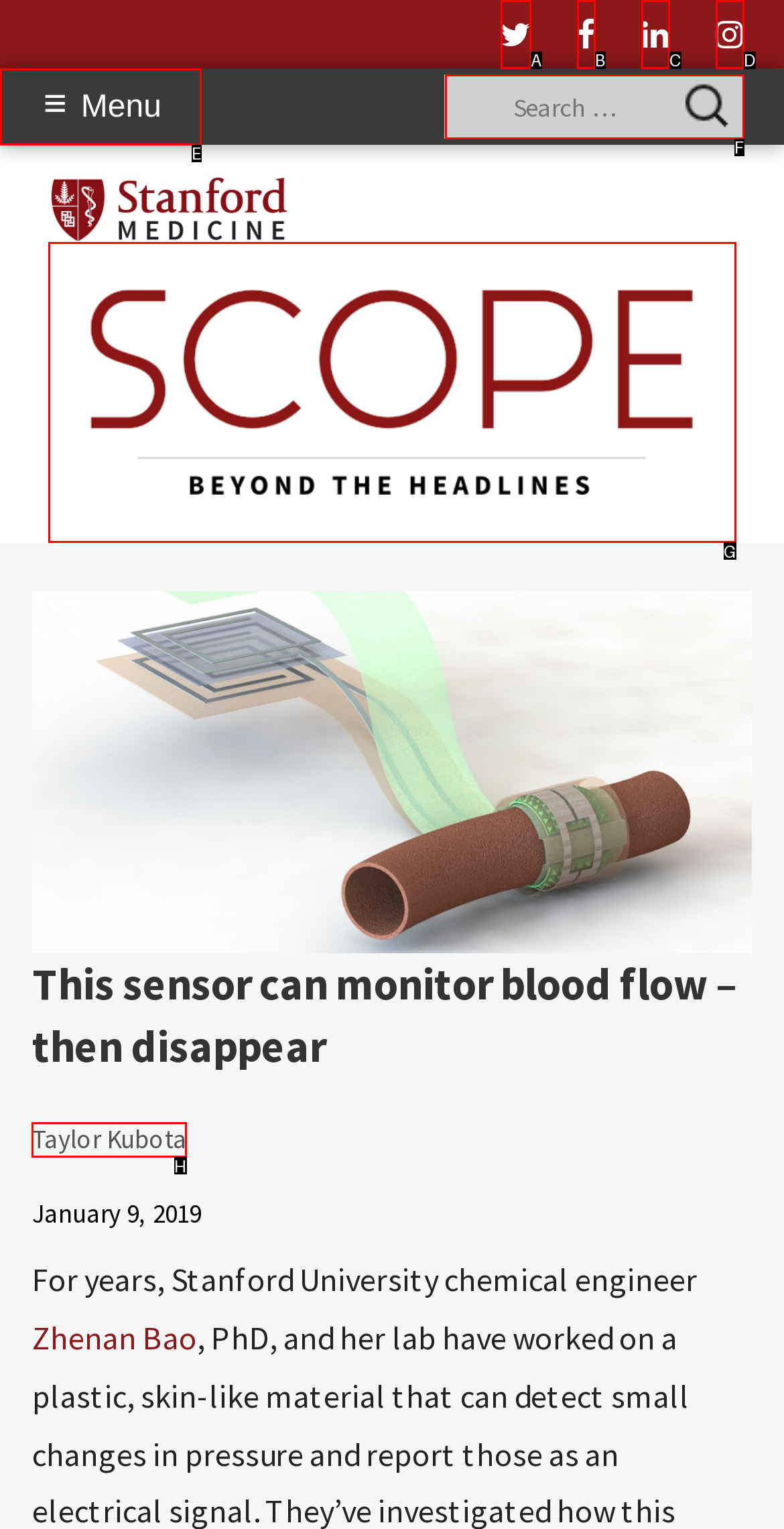Identify the correct UI element to click on to achieve the following task: Read the article by Taylor Kubota Respond with the corresponding letter from the given choices.

H